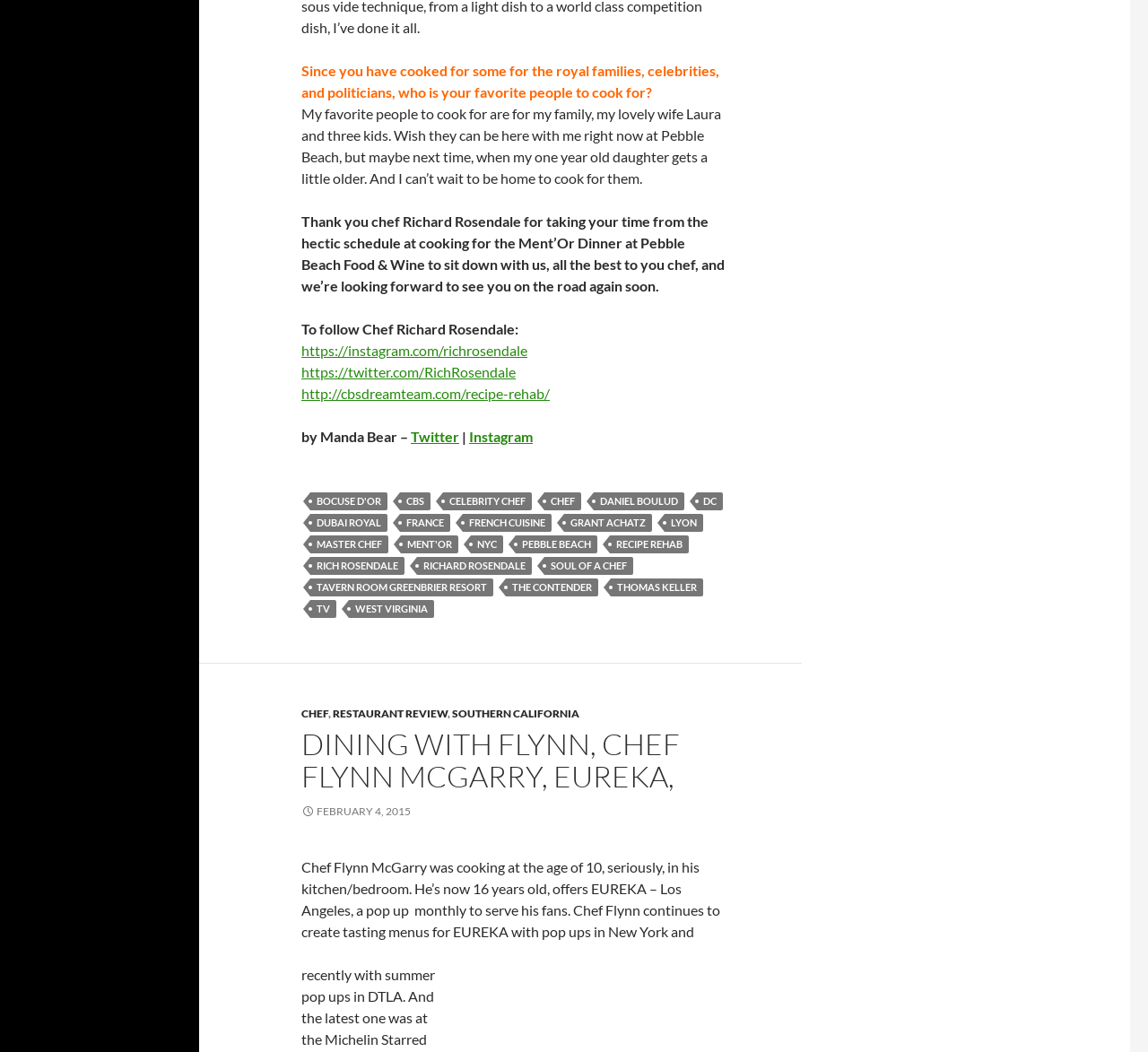What is the name of the pop-up restaurant offered by Chef Flynn McGarry? Refer to the image and provide a one-word or short phrase answer.

EUREKA